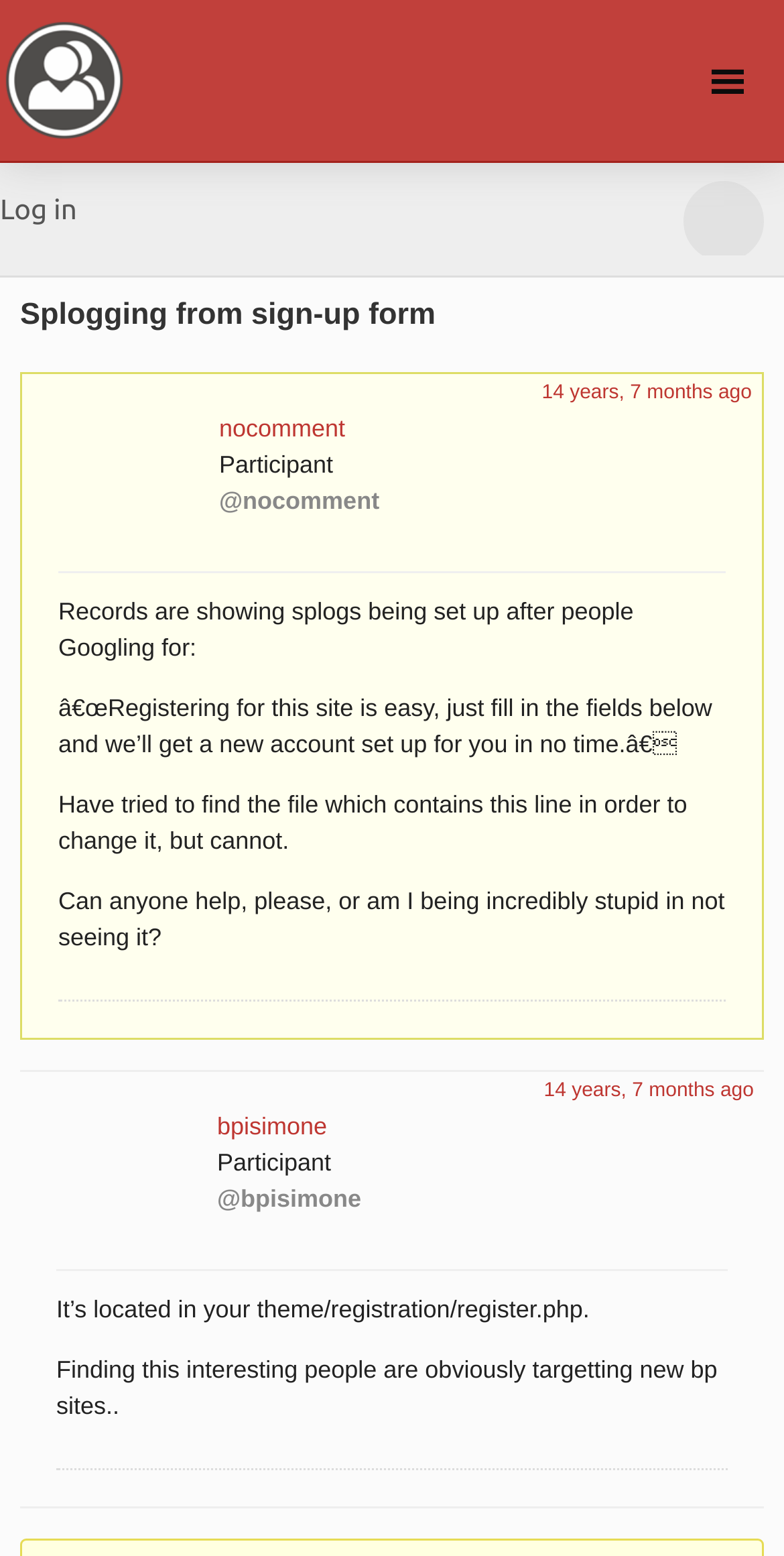Find the UI element described as: "nocomment" and predict its bounding box coordinates. Ensure the coordinates are four float numbers between 0 and 1, [left, top, right, bottom].

[0.279, 0.266, 0.471, 0.284]